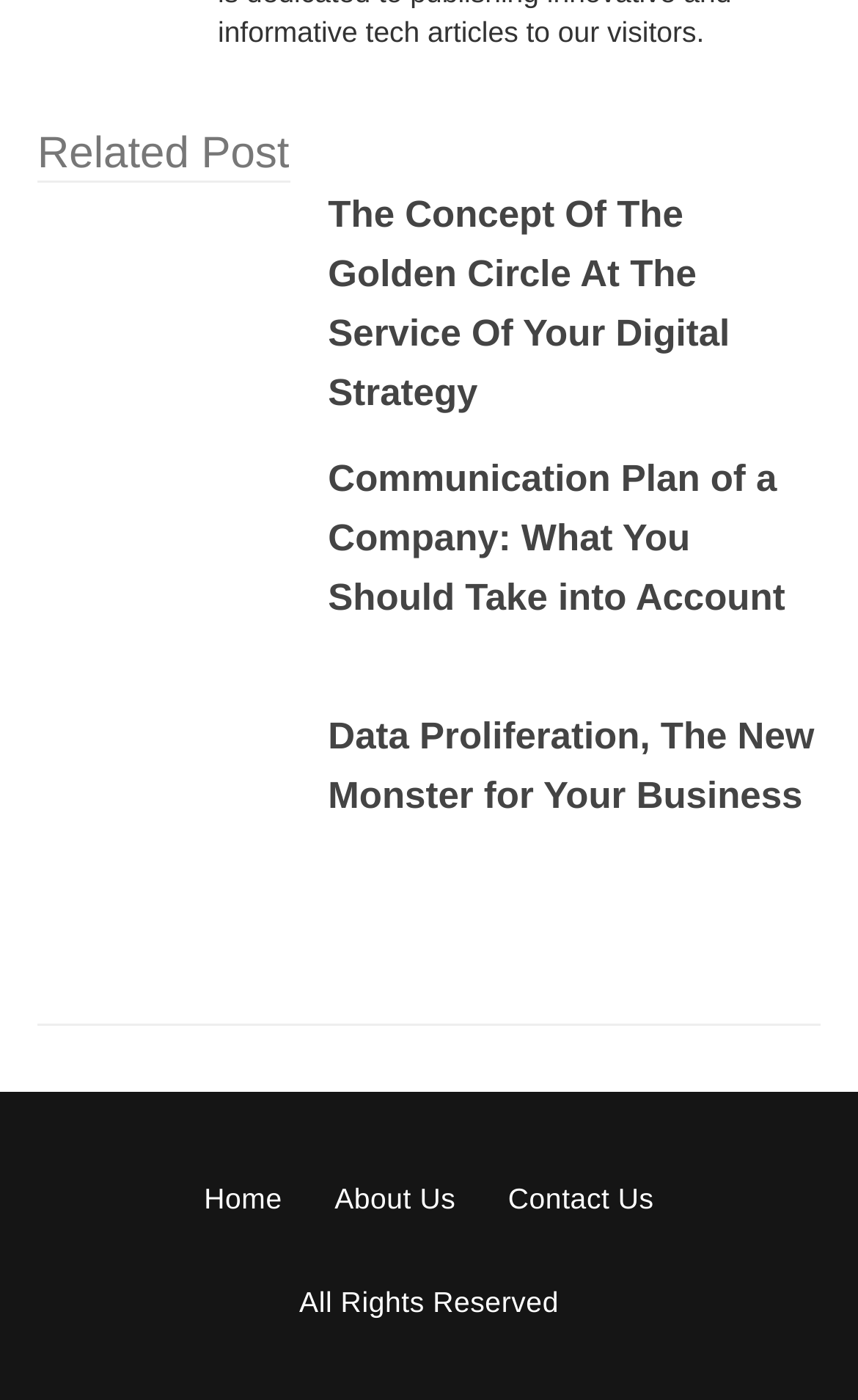What is the last related post about?
Based on the visual content, answer with a single word or a brief phrase.

Data Proliferation